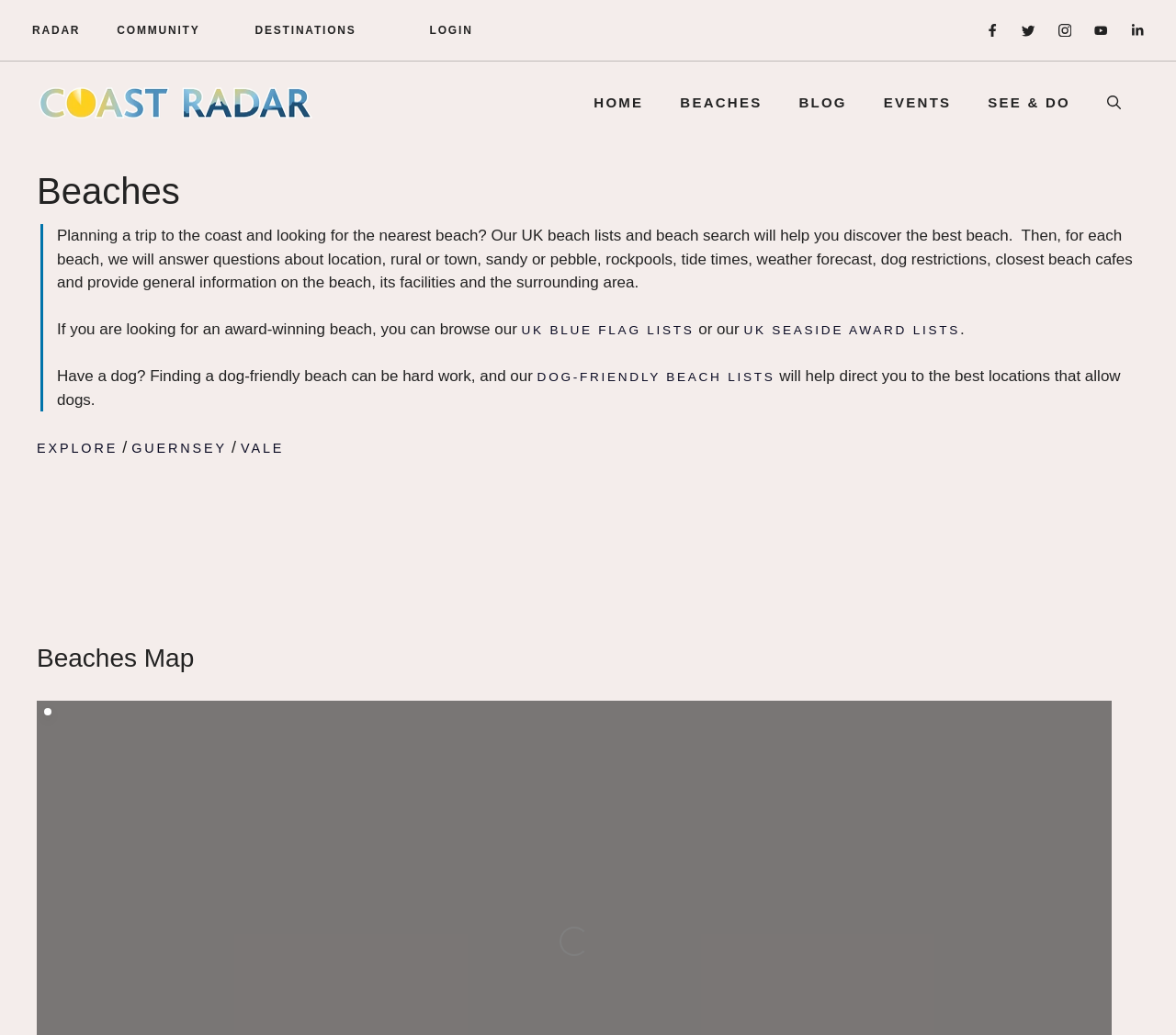What type of beaches can be found on this website?
Look at the image and construct a detailed response to the question.

The webpage mentions dog-friendly beaches in the text, indicating that this type of beach can be found on the website. Additionally, there is a link to 'DOG-FRIENDLY BEACH LISTS' that suggests the website provides information on dog-friendly beaches.